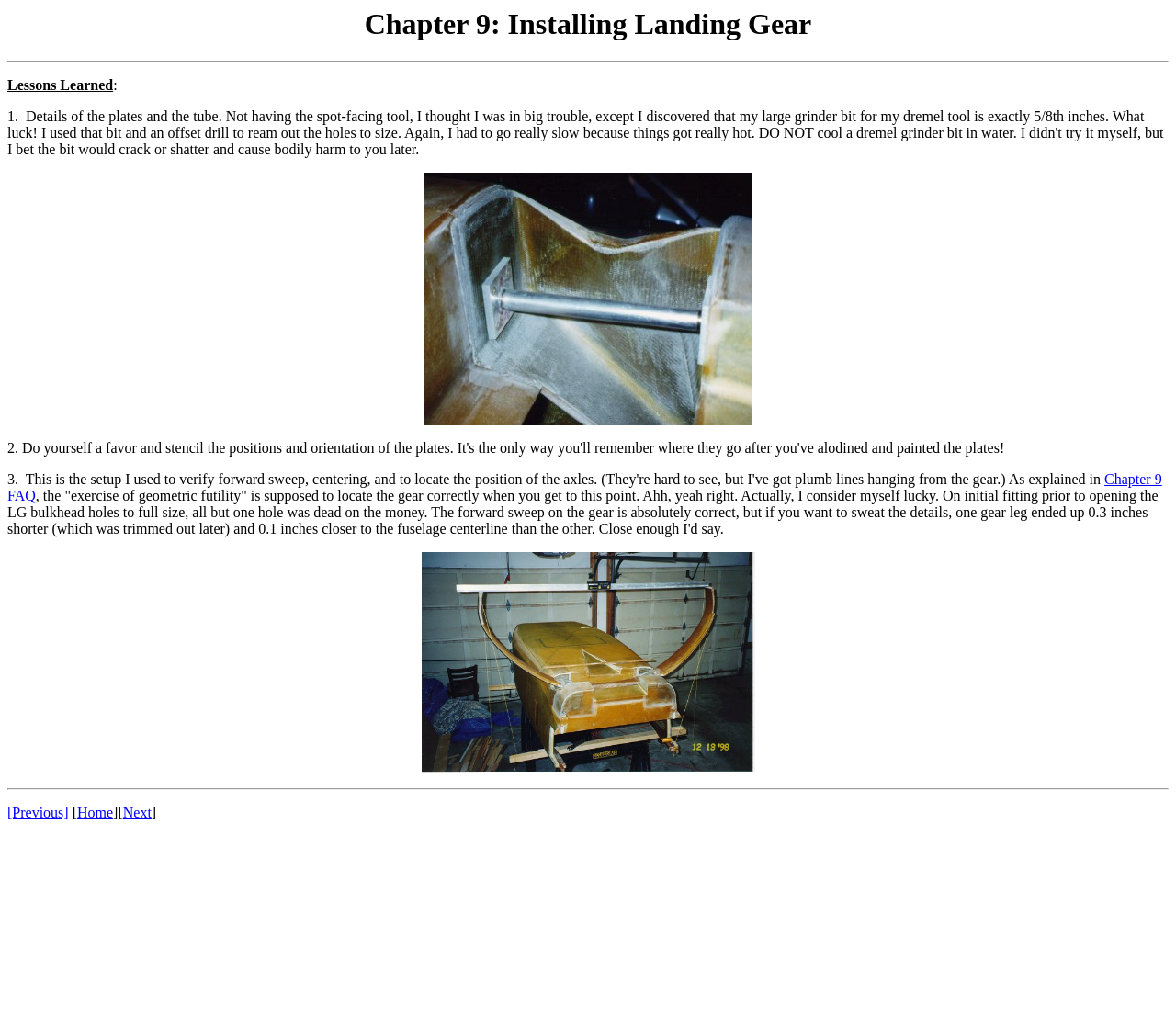What are the navigation options at the bottom?
Use the image to answer the question with a single word or phrase.

Previous, Home, Next